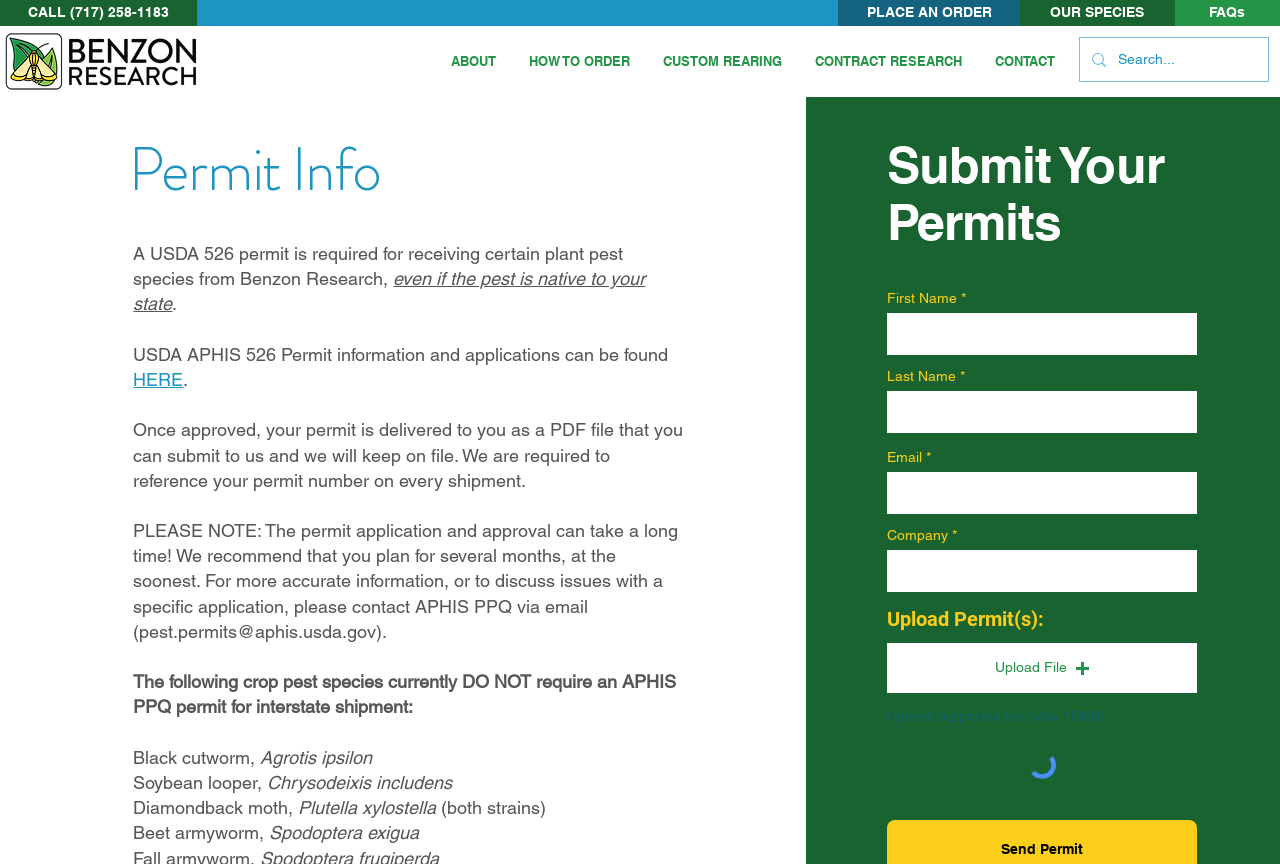Determine the bounding box coordinates of the UI element described below. Use the format (top-left x, top-left y, bottom-right x, bottom-right y) with floating point numbers between 0 and 1: PLACE AN ORDER

[0.655, 0.0, 0.797, 0.03]